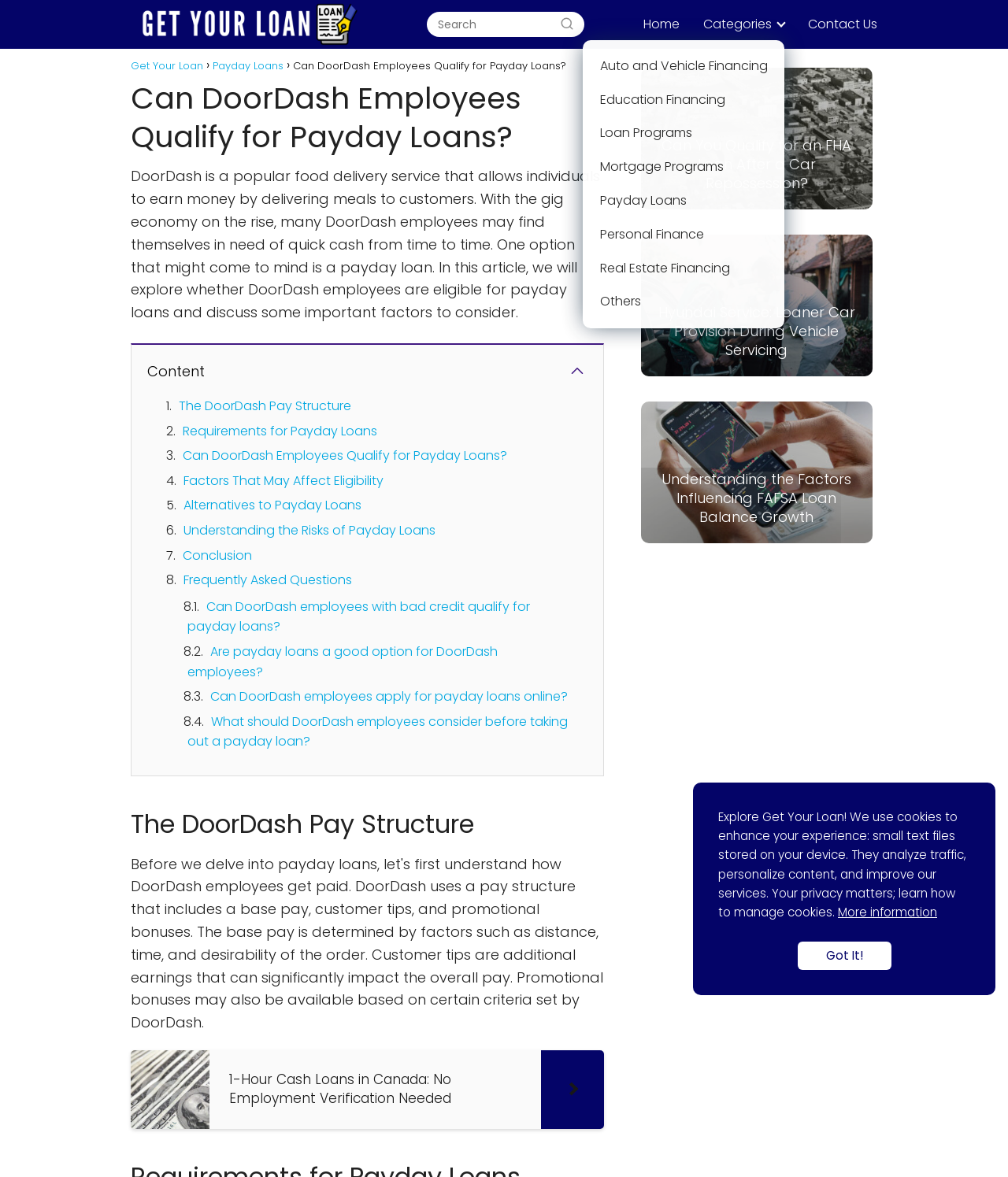Find the bounding box coordinates for the UI element that matches this description: "Conclusion".

[0.181, 0.464, 0.25, 0.479]